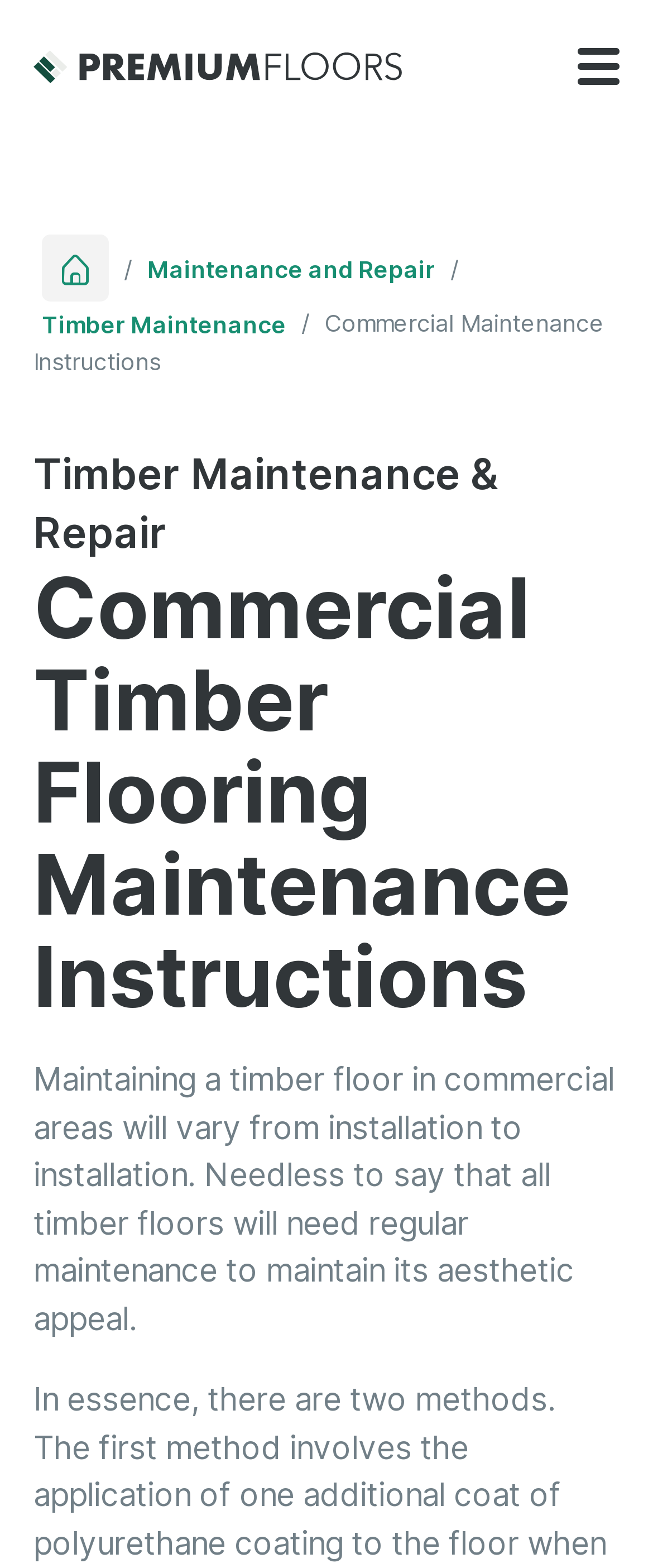Is the menu button expanded? Examine the screenshot and reply using just one word or a brief phrase.

No